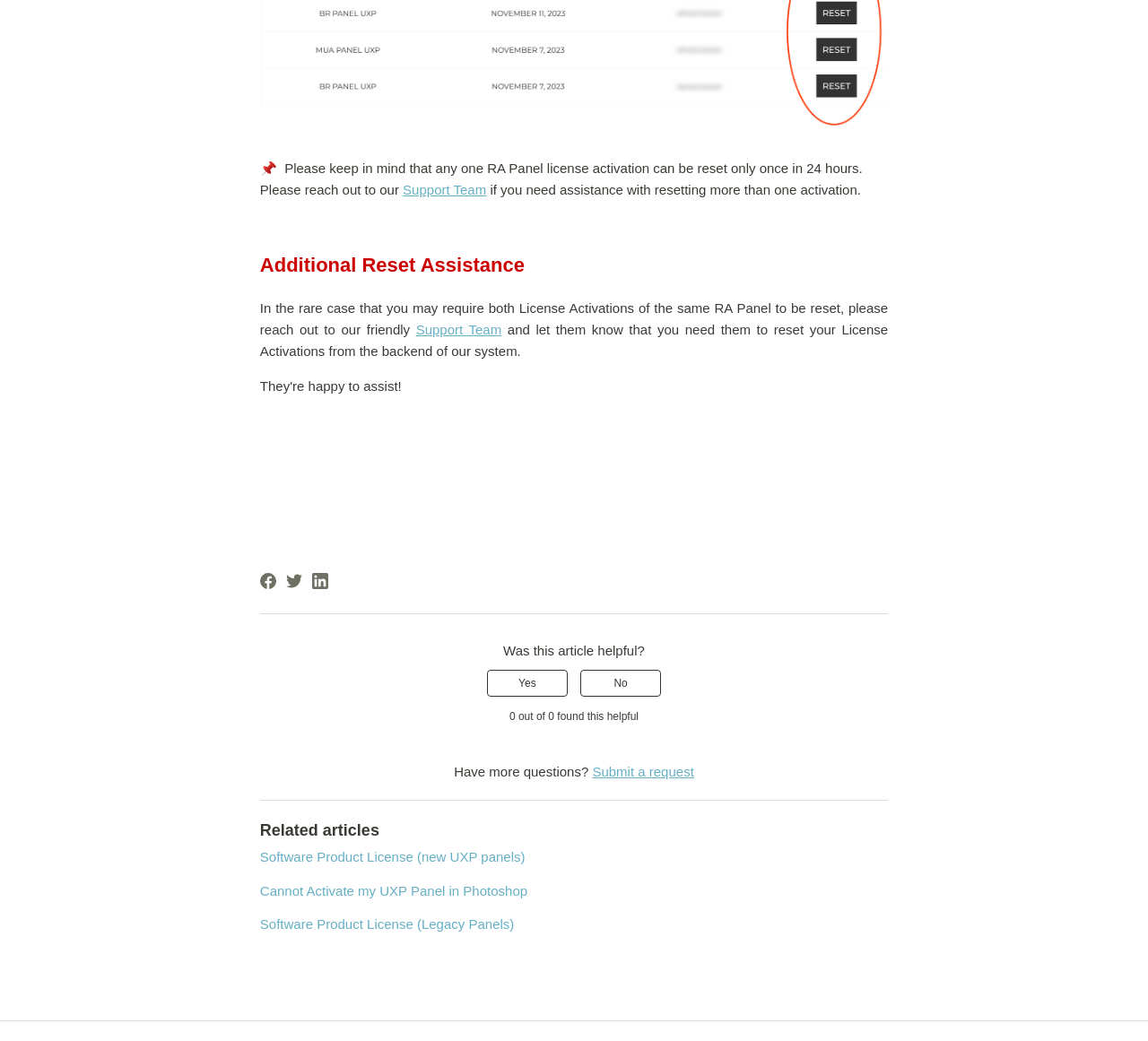Kindly provide the bounding box coordinates of the section you need to click on to fulfill the given instruction: "View related article 'Software Product License (new UXP panels)'".

[0.226, 0.816, 0.457, 0.83]